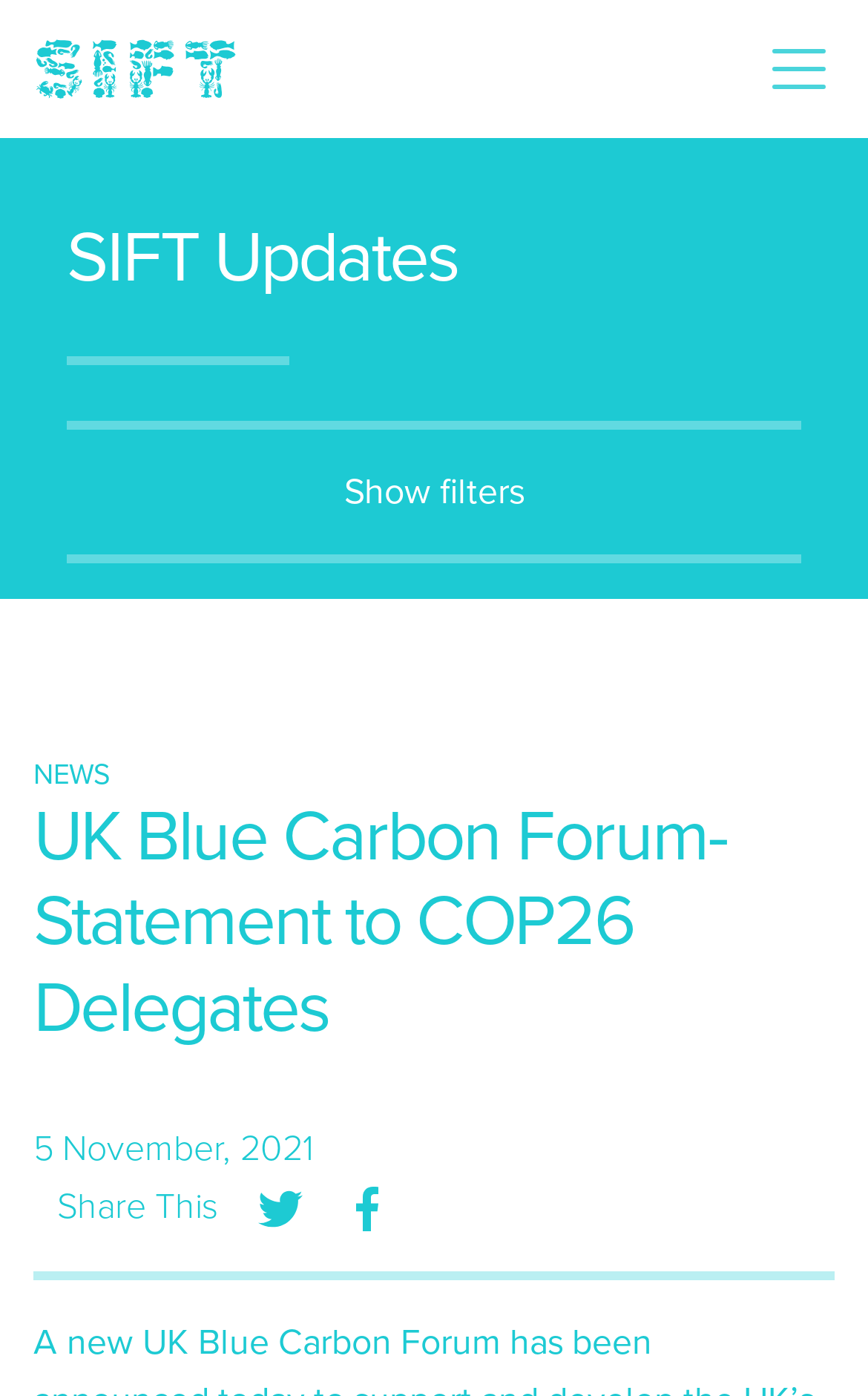Illustrate the webpage's structure and main components comprehensively.

The webpage appears to be an announcement page for the UK Blue Carbon Forum, with a focus on a statement to COP26 delegates. At the top left, there is a logo image and a link to "SIFT". On the top right, there is a button to toggle navigation.

Below the top navigation, there is a heading "SIFT Updates" followed by a horizontal separator. Underneath, there is another button to toggle navigation, which controls a dropdown menu. To the right of this button, there is a text "Show filters".

On the left side of the page, there is a heading "NEWS" in a smaller font size. The main content of the page is a statement about the UK Blue Carbon Forum, with a title "UK Blue Carbon Forum- Statement to COP26 Delegates" in a larger font size. Below the title, there is a date "5 November, 2021" and a "Share This" text. There are two links with accompanying images, likely social media sharing buttons.

At the bottom of the page, there is a horizontal separator. The overall layout is organized, with clear headings and concise text.